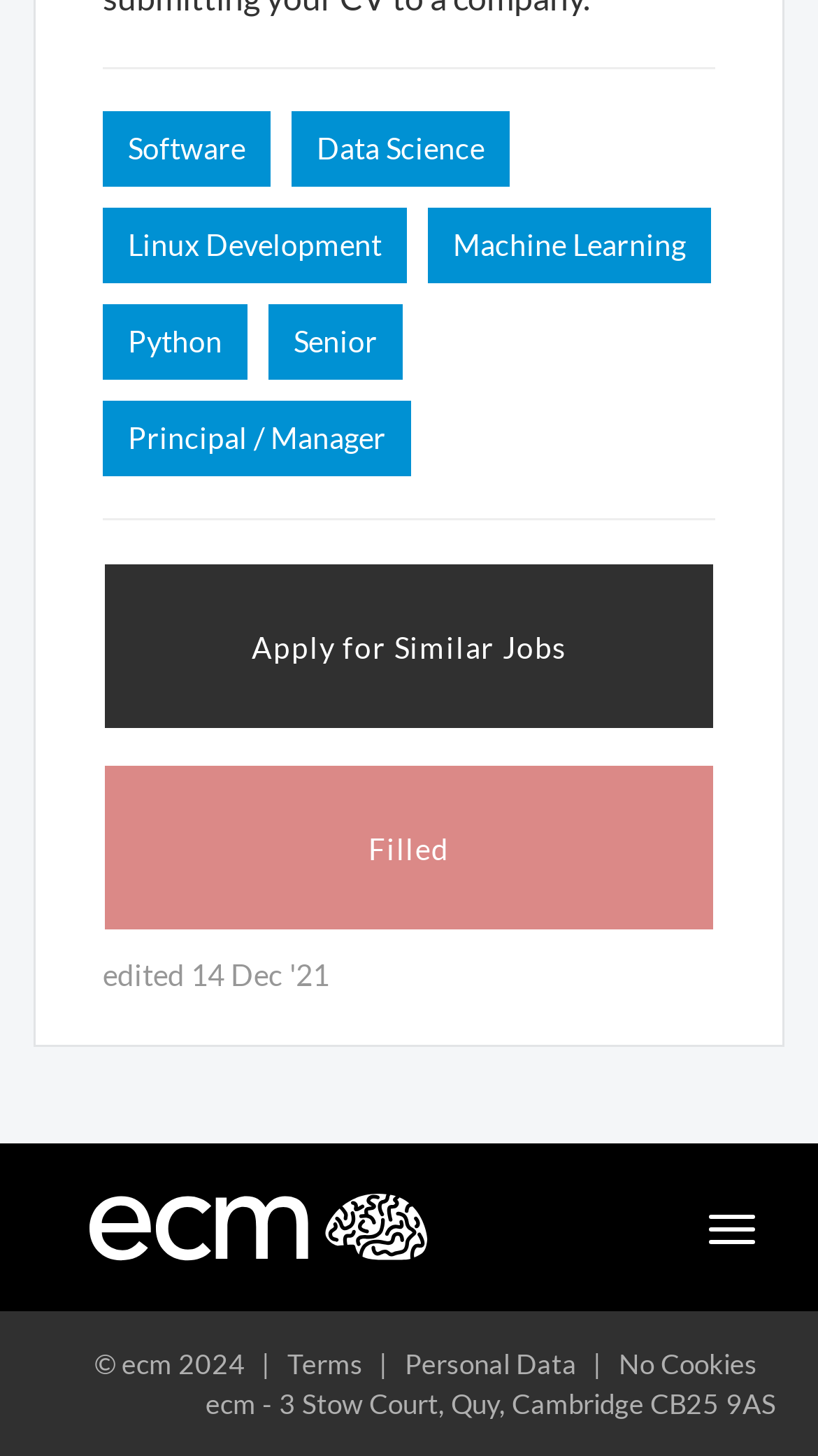Find the bounding box coordinates of the element to click in order to complete the given instruction: "View Terms."

[0.351, 0.925, 0.444, 0.948]